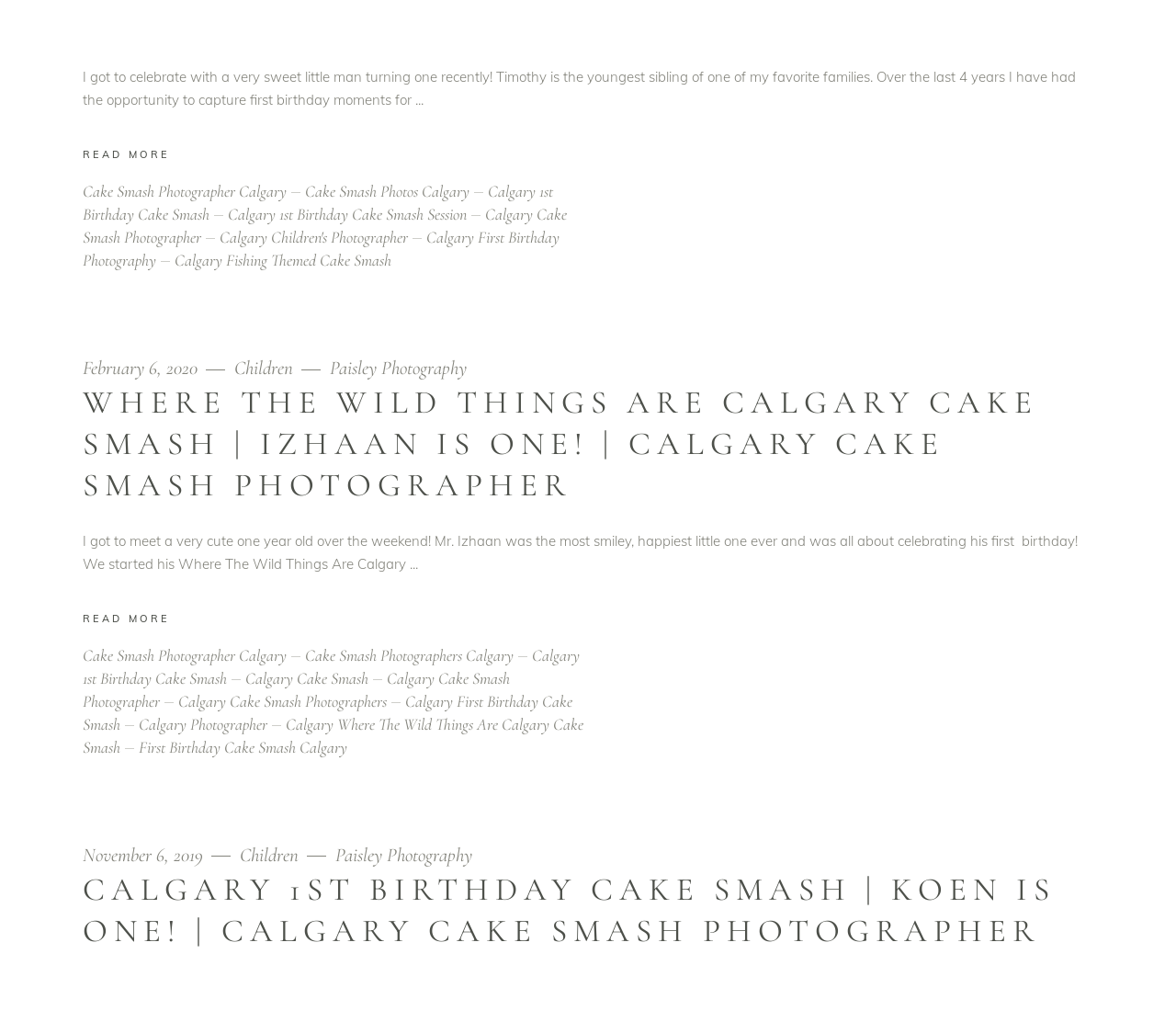How many articles are on this webpage?
Please provide a single word or phrase as your answer based on the image.

3